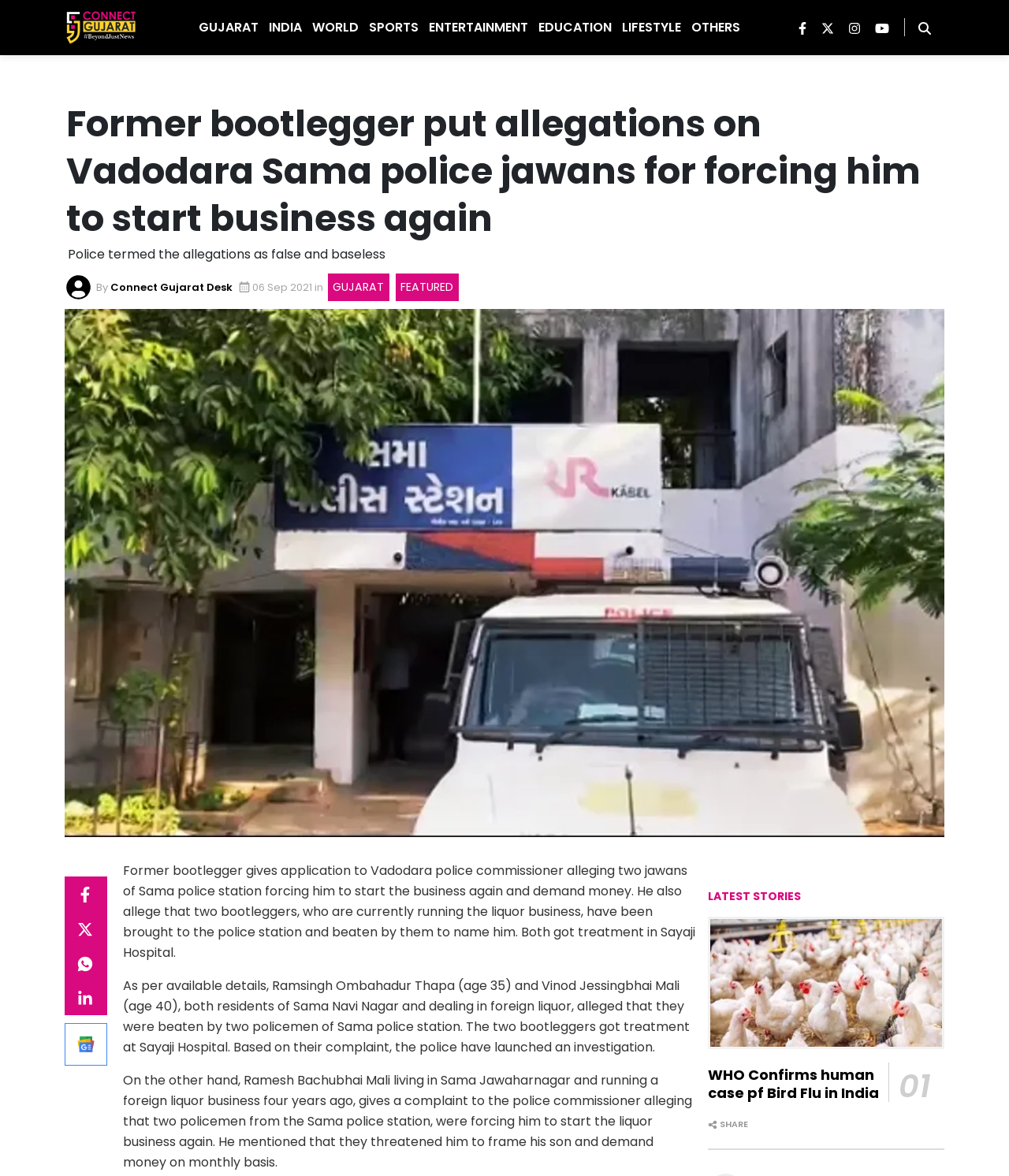Create an elaborate caption for the webpage.

This webpage appears to be a news article page. At the top, there is a logo and a navigation menu with links to various categories such as Gujarat, India, World, Sports, Entertainment, Education, Lifestyle, and Others. Below the navigation menu, there are social media links to connect with the publication on Facebook, Twitter, Instagram, and YouTube.

The main content of the page is an article with a heading that reads "Former bootlegger put allegations on Vadodara Sama police jawans for forcing him to start business again." The article has a brief summary that states "Police termed the allegations as false and baseless." Below the summary, there is an image of the author, followed by the author's name and a timestamp indicating when the article was published.

The article itself is divided into several paragraphs, describing a situation where a former bootlegger has made allegations against two police jawans from the Sama police station, accusing them of forcing him to start his business again and demanding money. The article also mentions that two other bootleggers were beaten by the police and received treatment at a hospital.

To the right of the article, there is a section with a heading "LATEST STORIES" that lists a related news article with a link to read more. The article is accompanied by an image and a brief summary.

At the bottom of the page, there are social media sharing links and icons for Facebook, Twitter, WhatsApp, LinkedIn, and Google News.